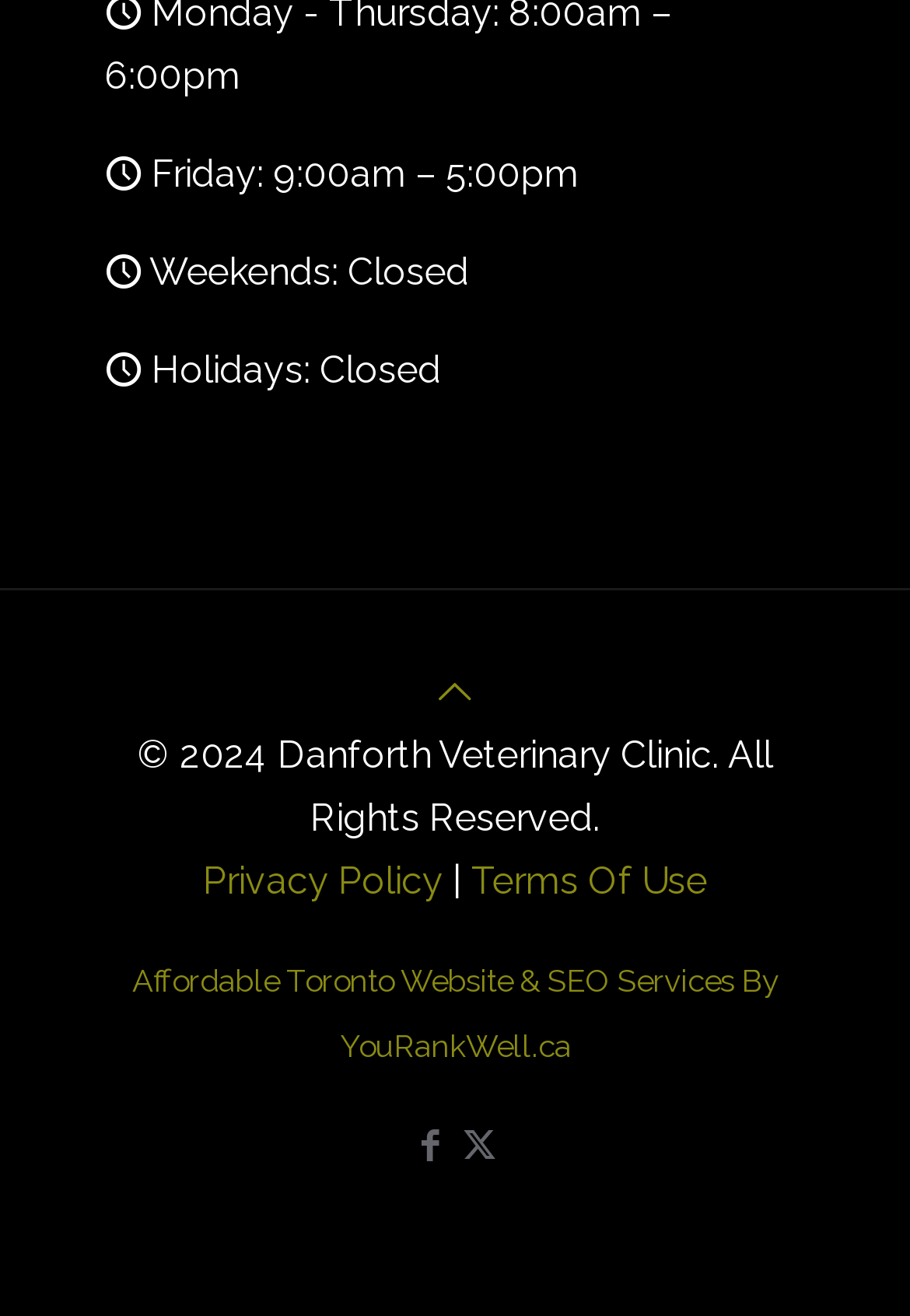Using the provided element description: "pencil vs camera photography series", determine the bounding box coordinates of the corresponding UI element in the screenshot.

None